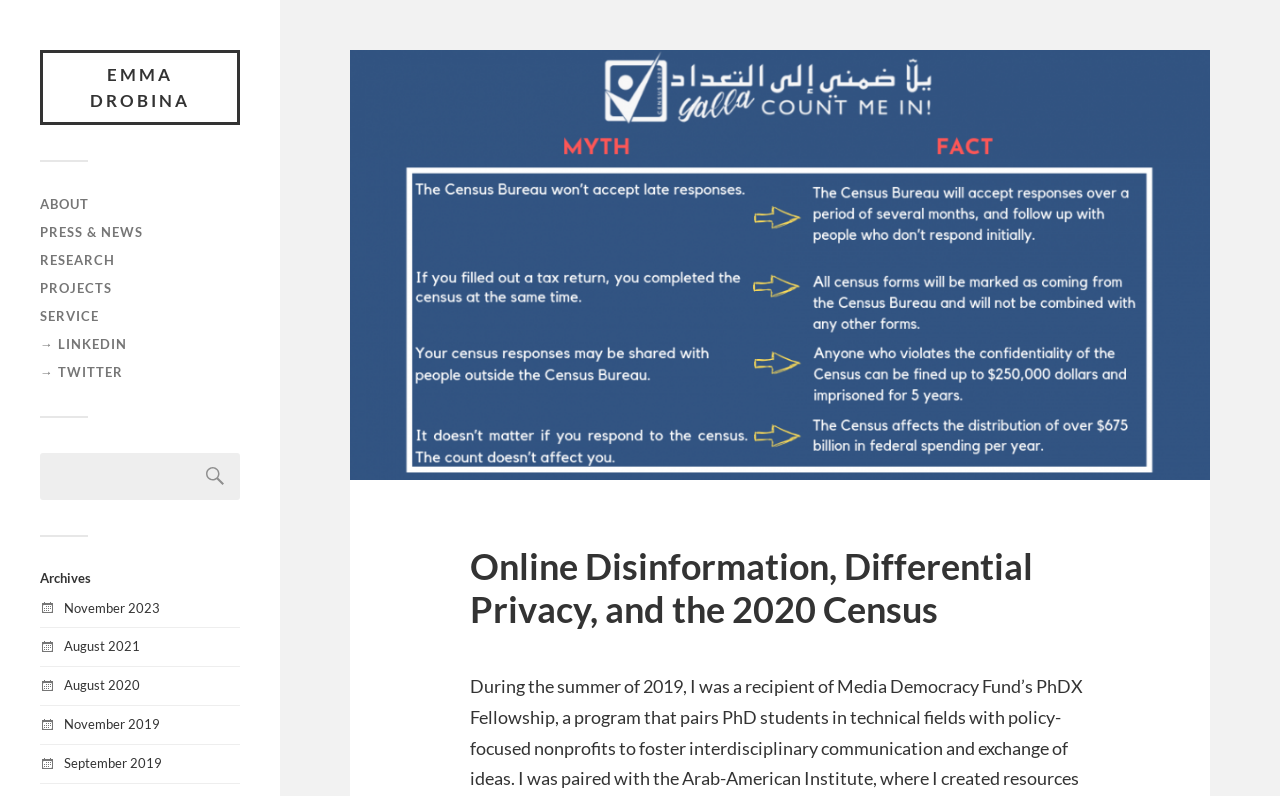Locate and extract the headline of this webpage.

Online Disinformation, Differential Privacy, and the 2020 Census